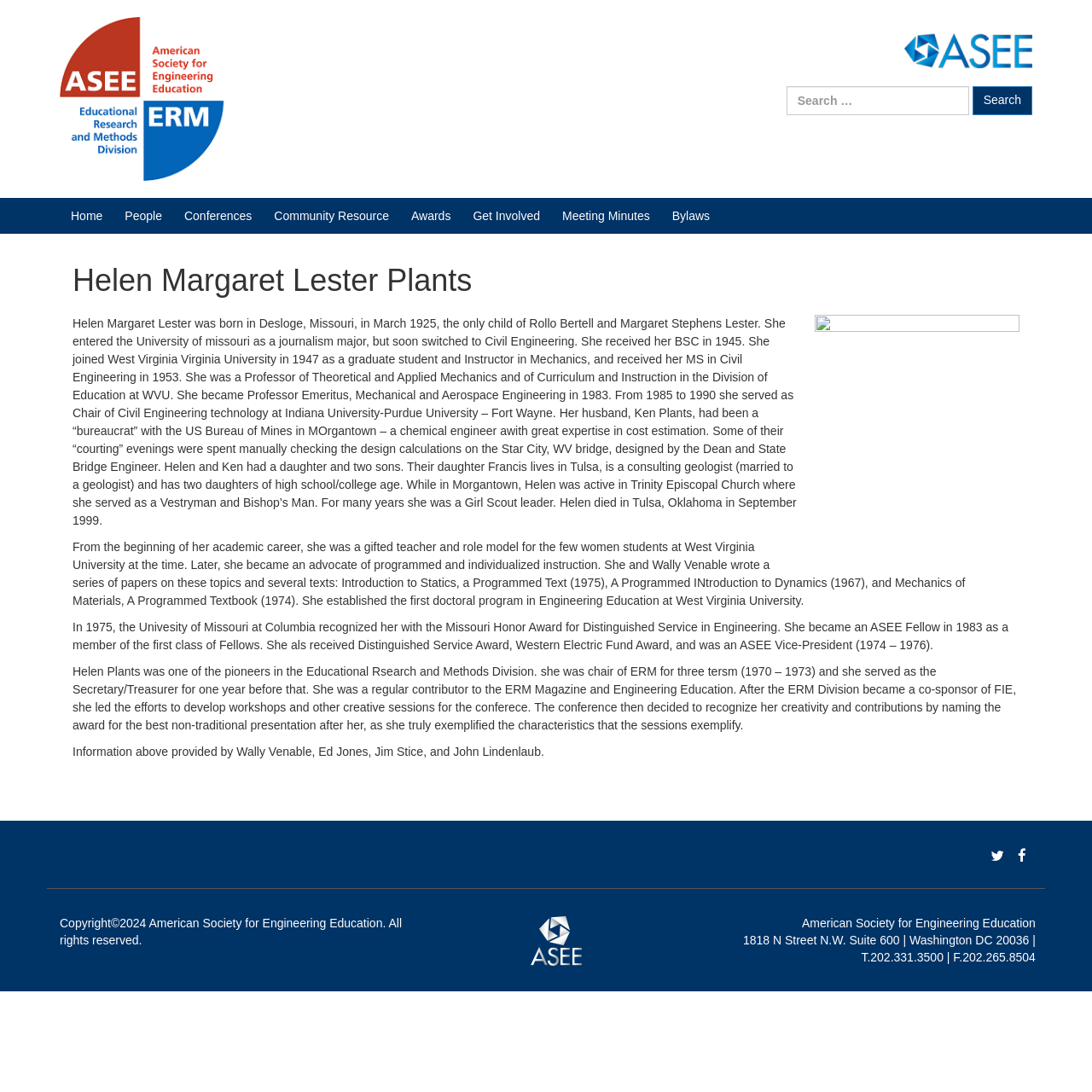Offer a meticulous caption that includes all visible features of the webpage.

This webpage is dedicated to Helen Margaret Lester Plants, a prominent figure in the field of engineering education. At the top of the page, there are two "Skip to" links, followed by a link to the ASEE Educational Research and Methods Division, accompanied by an image of the division's logo. 

To the right of the logo, there is a complementary section containing a link to the American Society for Engineering Education (ASEE) and a search bar with a "Search" button. 

Below these elements, there is a navigation menu with links to various sections, including "Home", "People", "Conferences", "Community Resource", "Awards", "Get Involved", "Meeting Minutes", and "Bylaws". 

The main content of the page is an article about Helen Margaret Lester Plants, which includes a heading with her name. The article is divided into four paragraphs, describing her life, academic career, and achievements. The text is quite detailed, providing information about her birth, education, work experience, and awards she received. 

At the bottom of the page, there is a section with copyright information, contact details, and social media links.